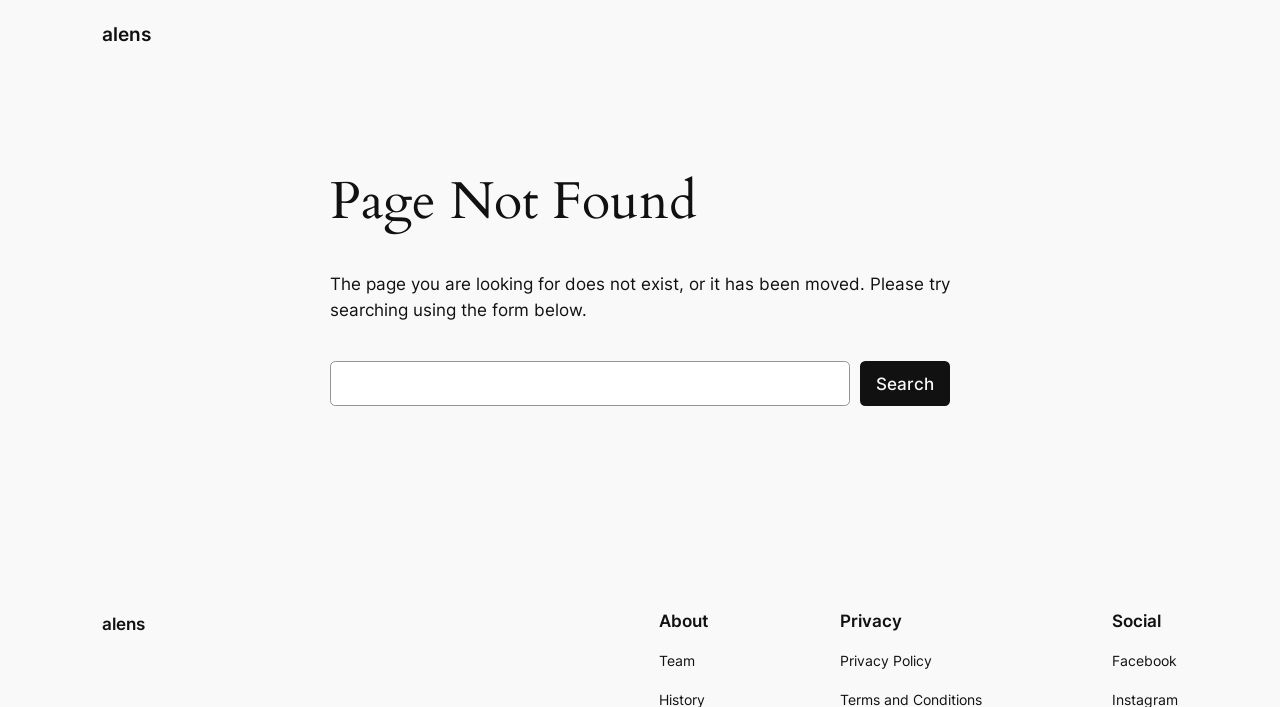Respond with a single word or phrase to the following question:
What social media platform is linked at the bottom of the page?

Facebook